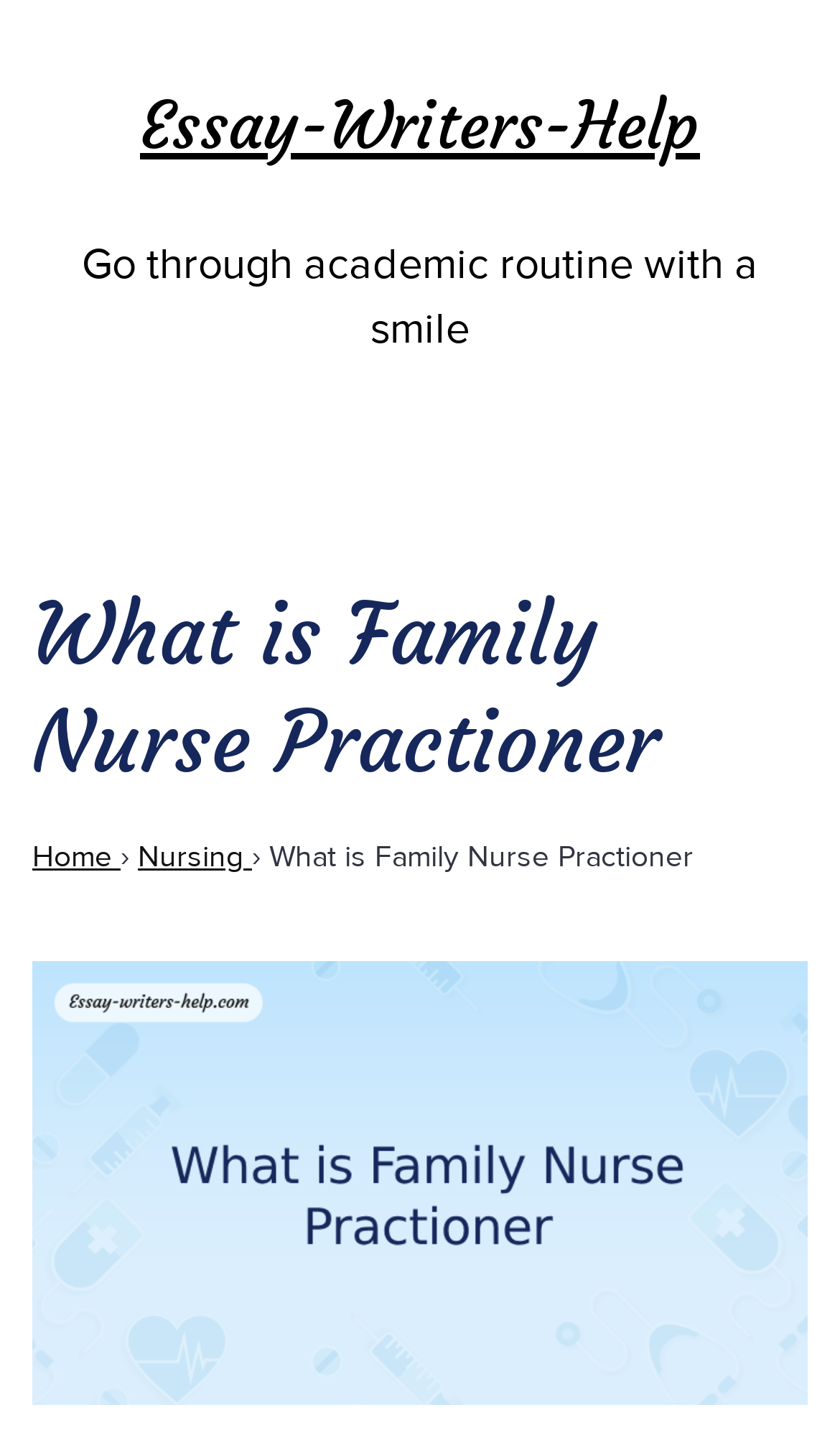How many navigation links are there?
Carefully examine the image and provide a detailed answer to the question.

There are three navigation links: 'Home', '›', and 'Nursing'. These links are located horizontally next to each other, and they seem to be navigation links to different sections of the website.